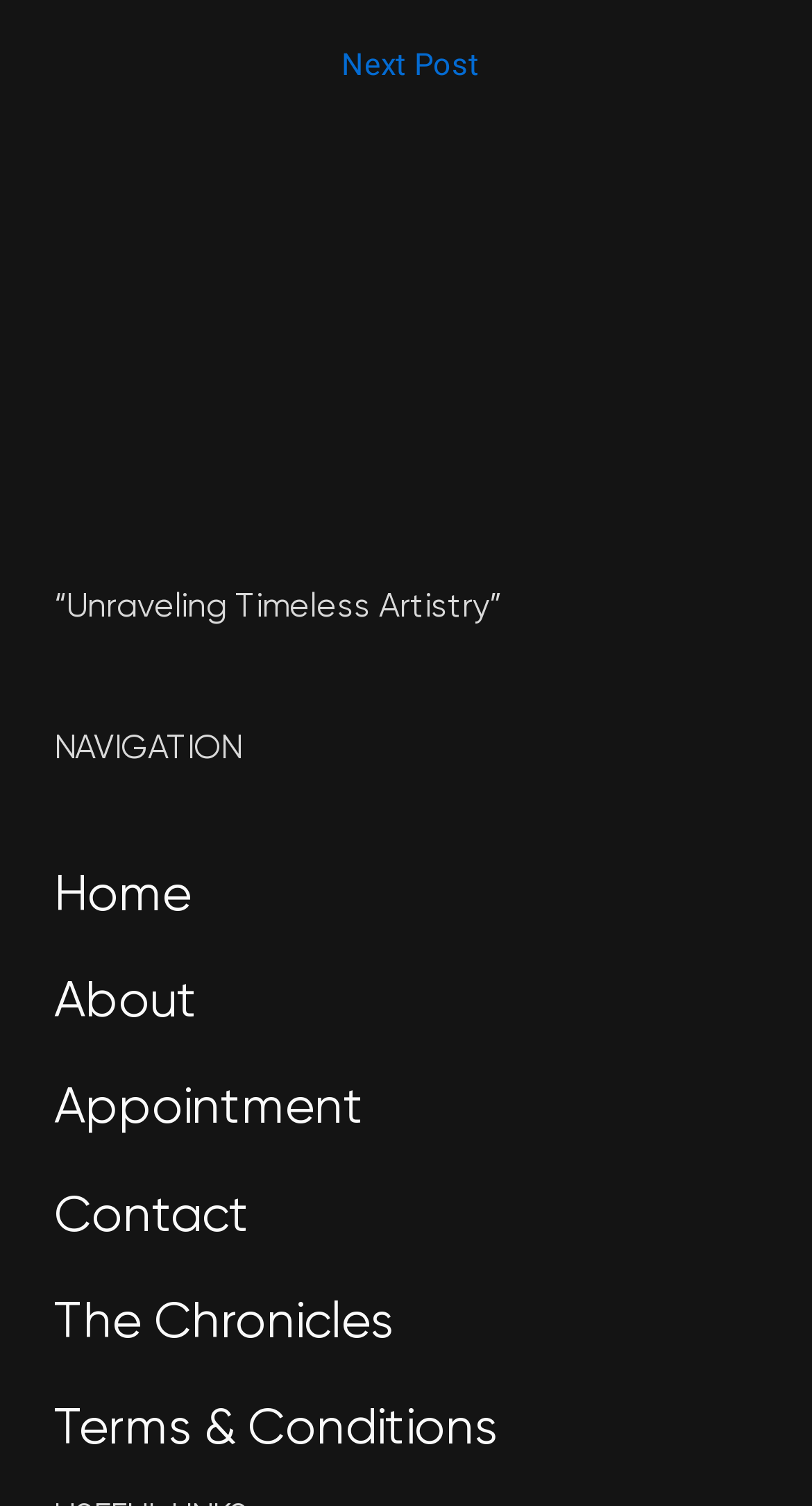How many navigation links are there?
Please answer the question with a single word or phrase, referencing the image.

5